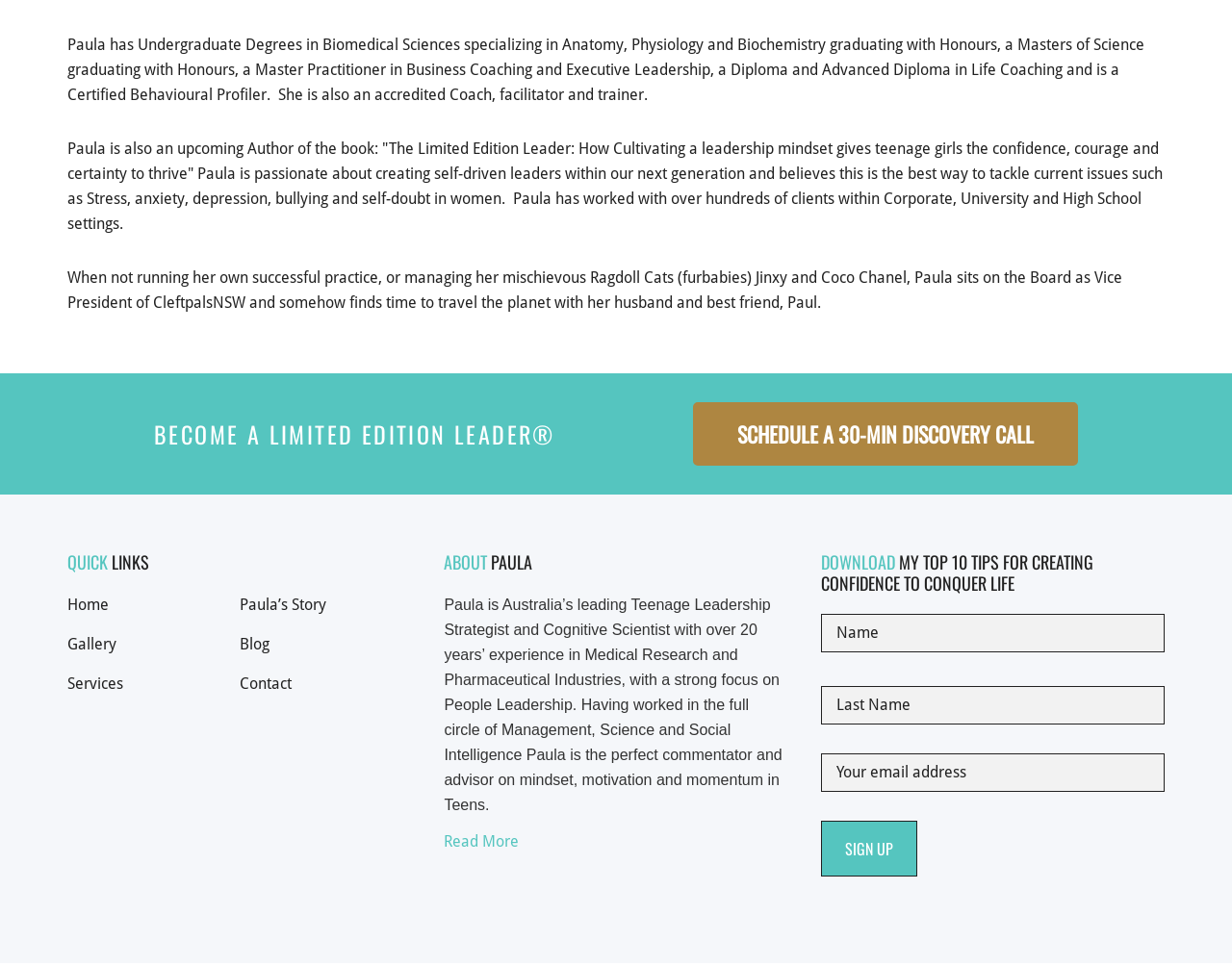What is Paula's educational background?
Respond with a short answer, either a single word or a phrase, based on the image.

Undergraduate Degrees in Biomedical Sciences, Masters of Science, etc.